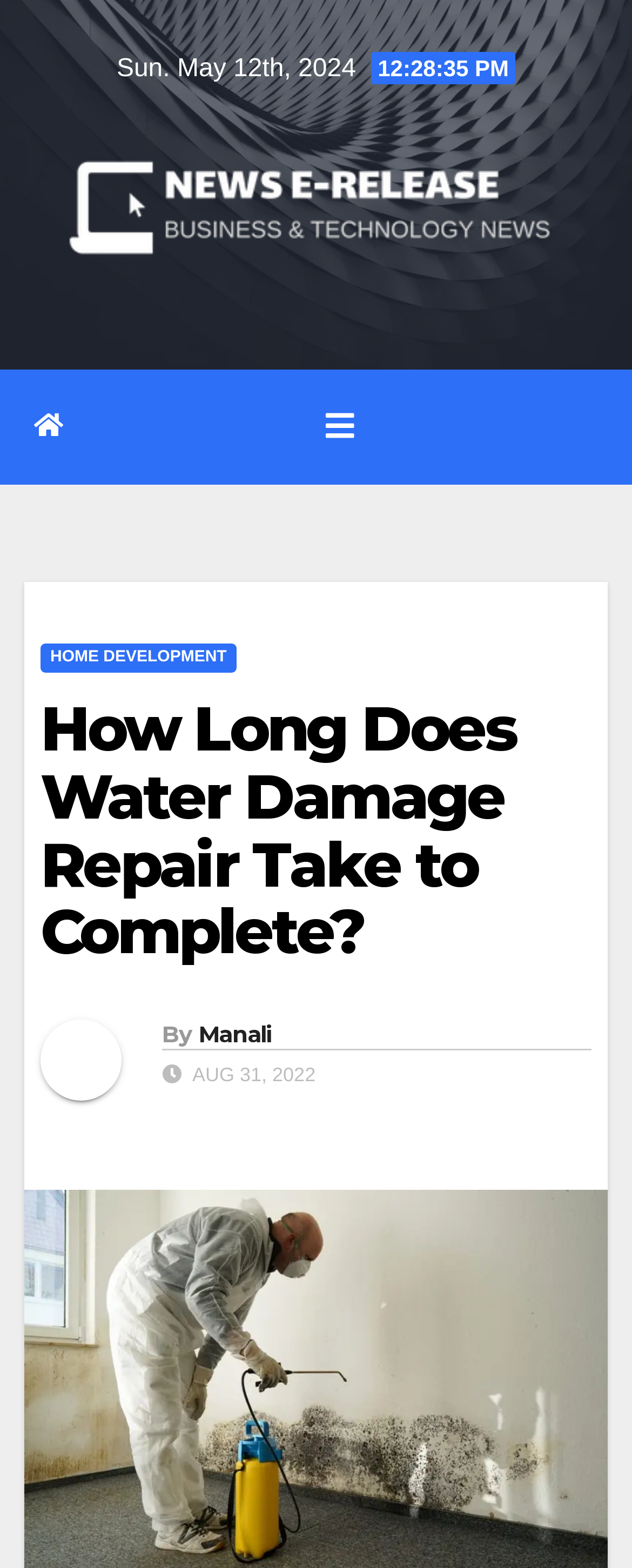What is the type of image used in the top navigation bar?
Using the image, elaborate on the answer with as much detail as possible.

I found the type of image used in the top navigation bar by looking at the image element with the content 'News E-Release' which is located next to the link element with the same content.